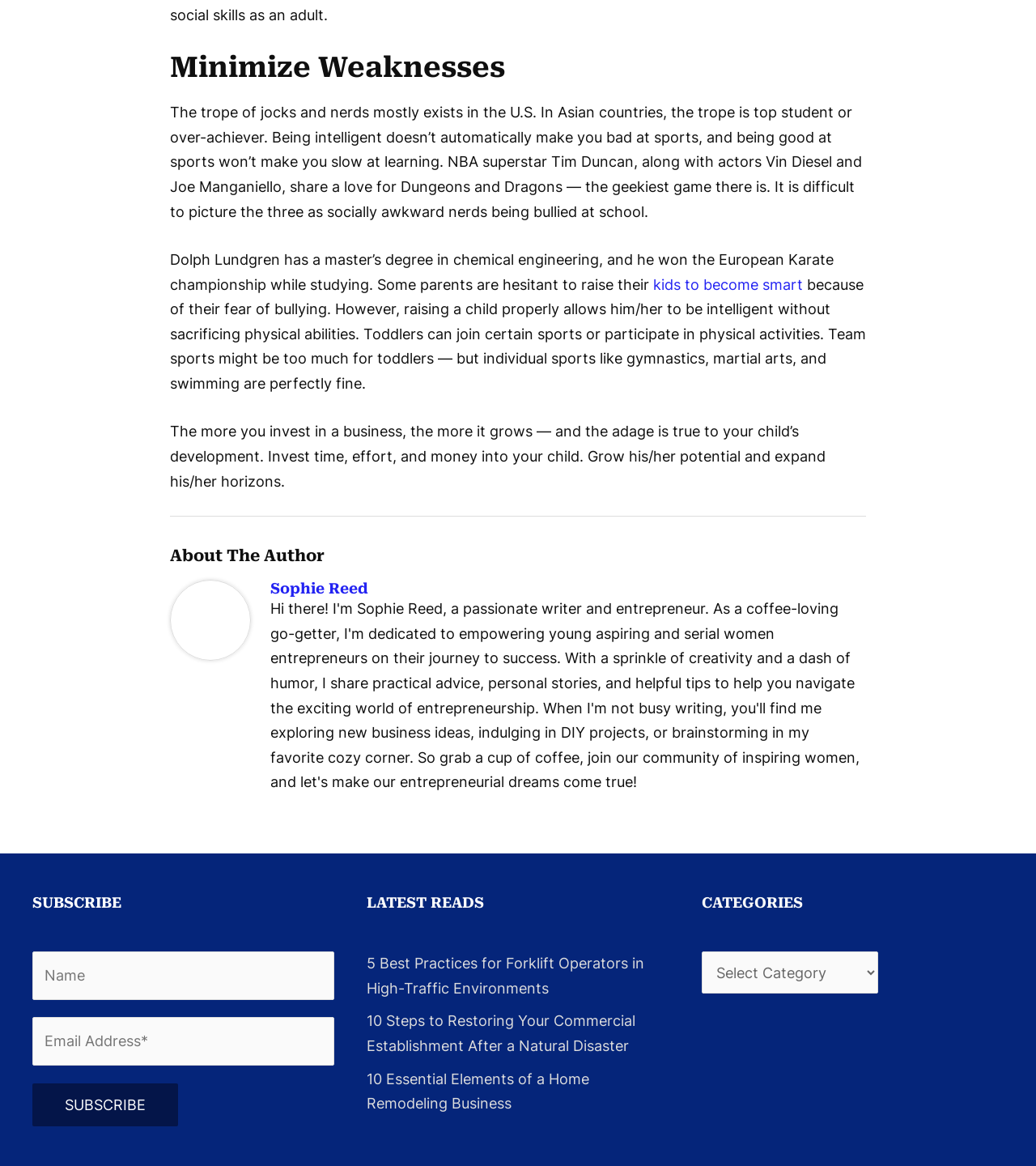Identify the bounding box coordinates for the UI element described as follows: kids to become smart. Use the format (top-left x, top-left y, bottom-right x, bottom-right y) and ensure all values are floating point numbers between 0 and 1.

[0.63, 0.237, 0.775, 0.251]